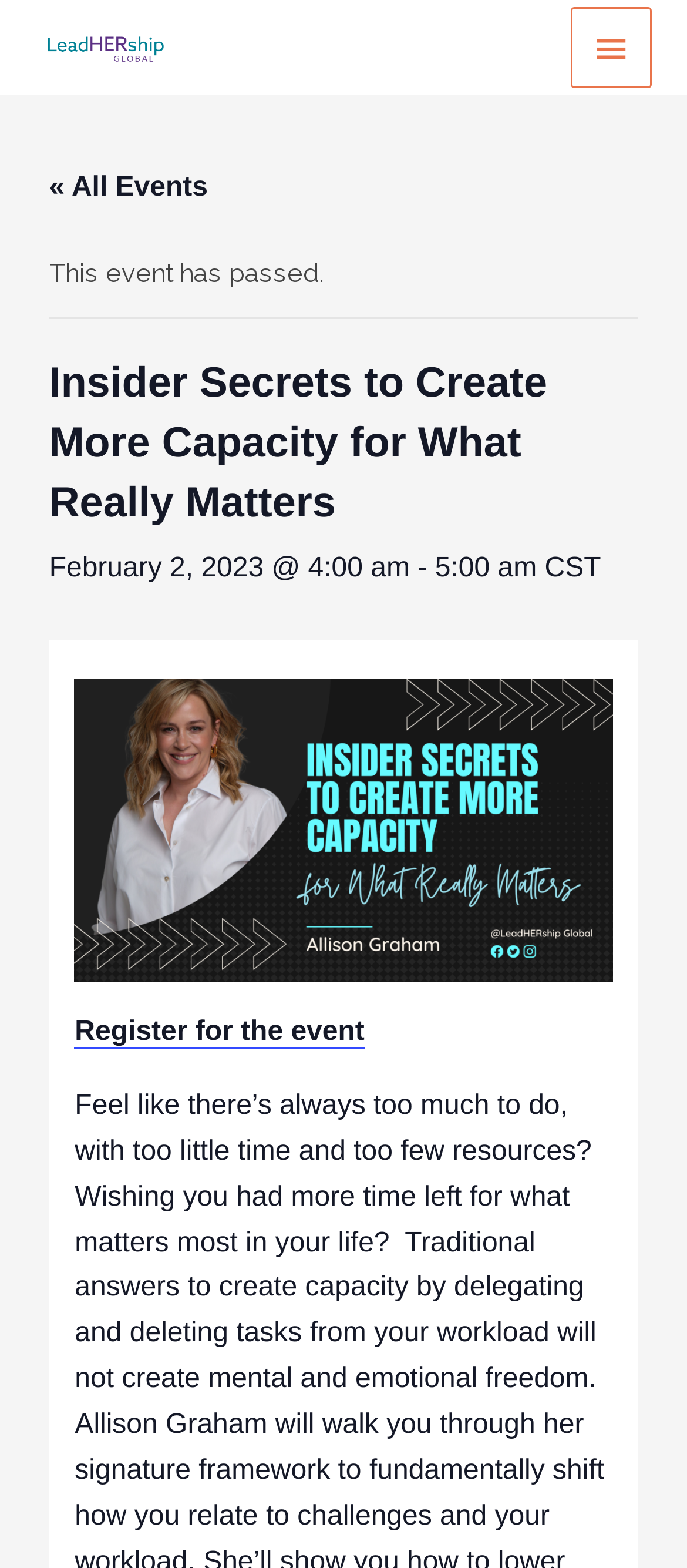What is the purpose of the button with a menu icon?
Refer to the screenshot and deliver a thorough answer to the question presented.

I found the purpose of the button by looking at the button element on the webpage, which has an icon and the text 'MAIN MENU'.